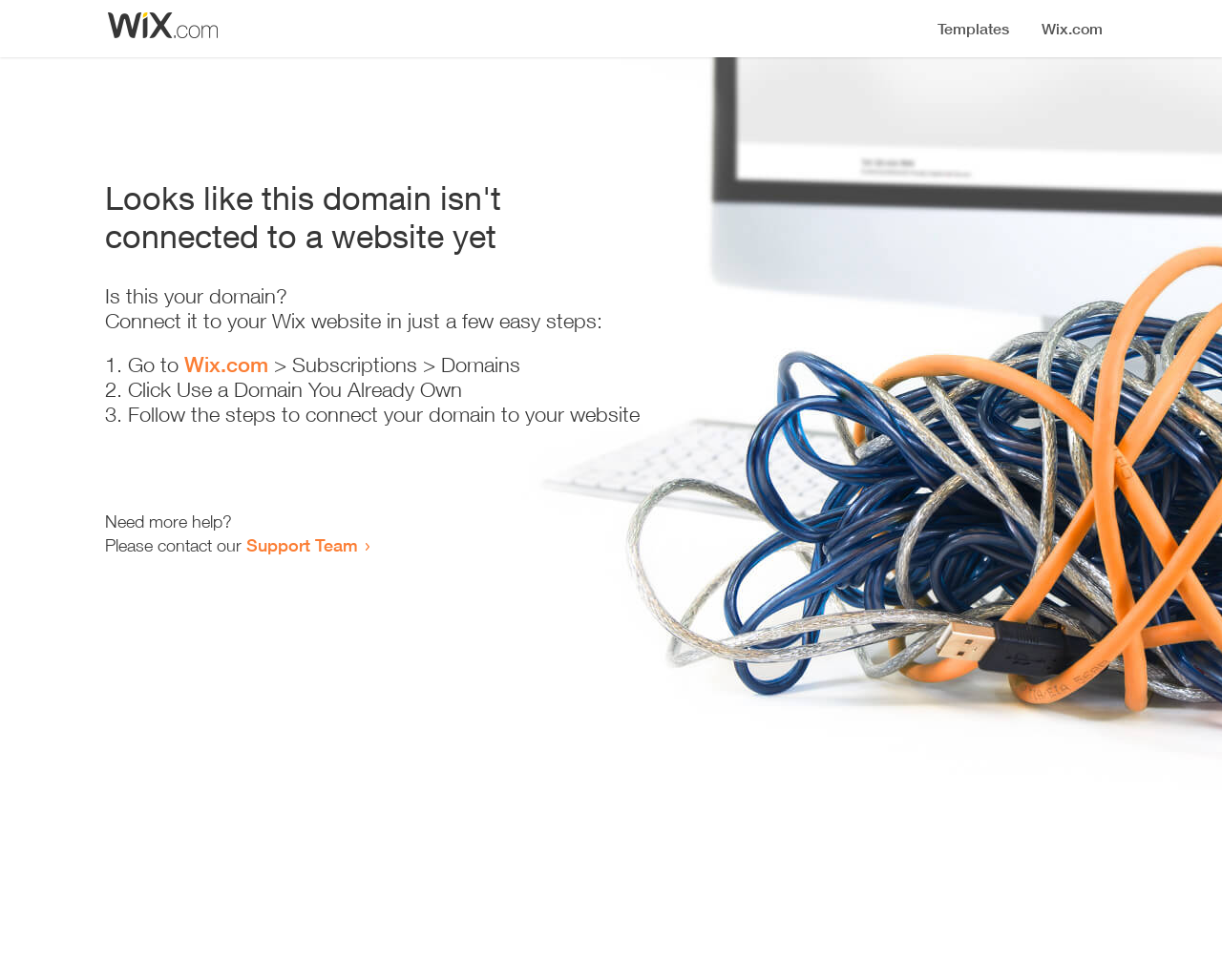Provide the bounding box coordinates in the format (top-left x, top-left y, bottom-right x, bottom-right y). All values are floating point numbers between 0 and 1. Determine the bounding box coordinate of the UI element described as: Support Team

[0.202, 0.545, 0.293, 0.567]